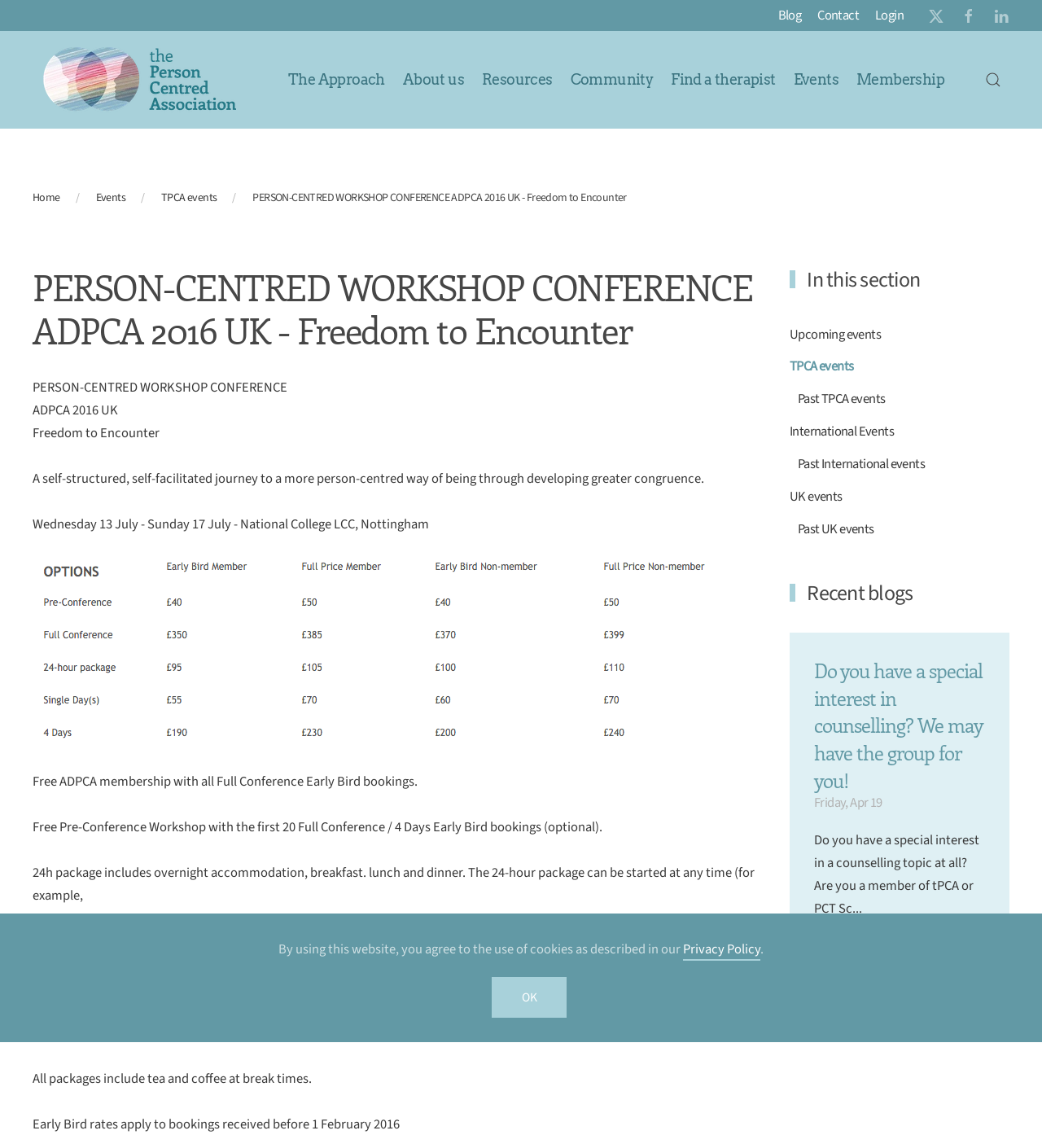Please provide a detailed answer to the question below based on the screenshot: 
What is the name of the association?

I found the answer by looking at the image description of the logo at the top left corner of the webpage, which says 'the Person-Centred Association'.